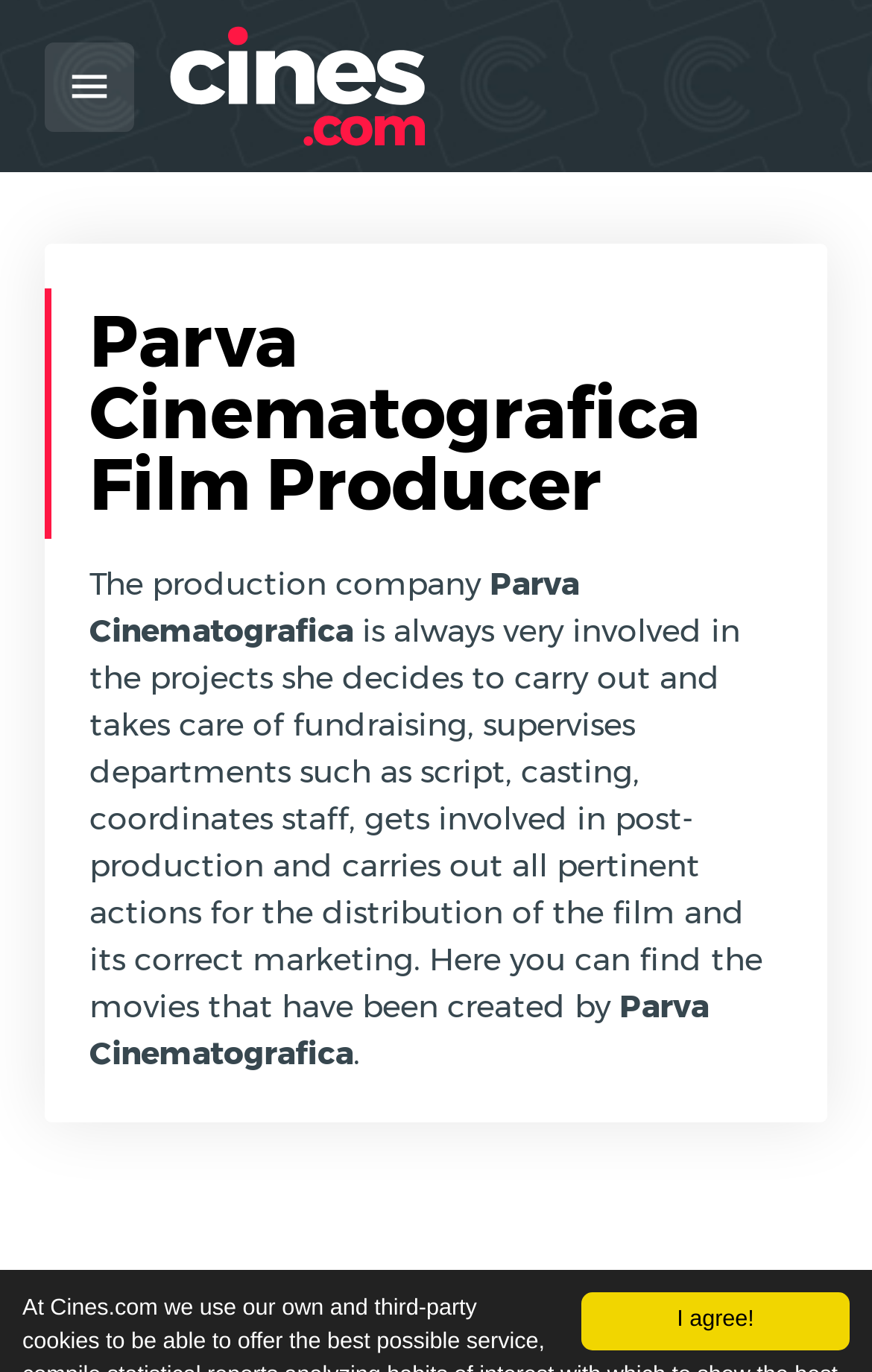What can be found on this webpage?
Offer a detailed and full explanation in response to the question.

The webpage contains information about the movies produced by Parva Cinematografica, as stated in the description 'Here you can find the movies that have been created by'.